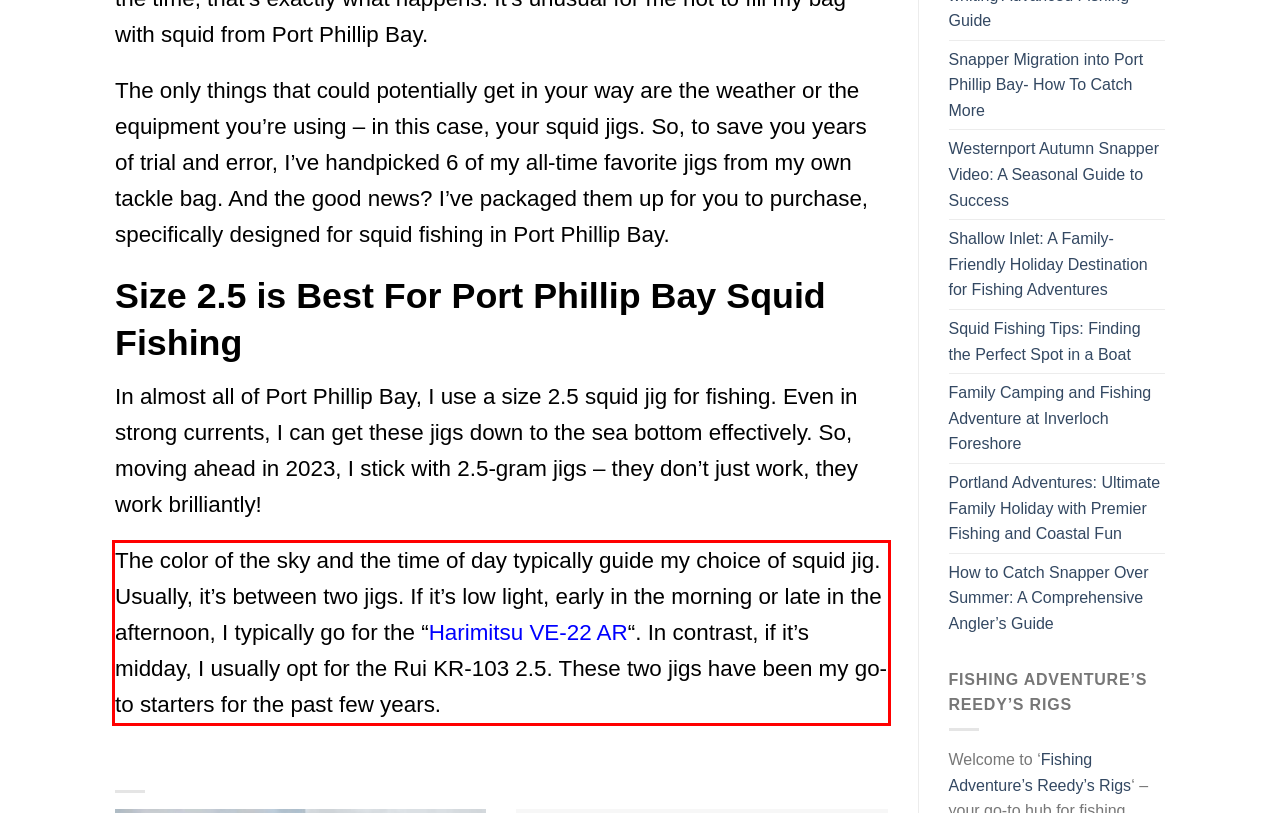Please perform OCR on the UI element surrounded by the red bounding box in the given webpage screenshot and extract its text content.

The color of the sky and the time of day typically guide my choice of squid jig. Usually, it’s between two jigs. If it’s low light, early in the morning or late in the afternoon, I typically go for the “Harimitsu VE-22 AR“. In contrast, if it’s midday, I usually opt for the Rui KR-103 2.5. These two jigs have been my go-to starters for the past few years.